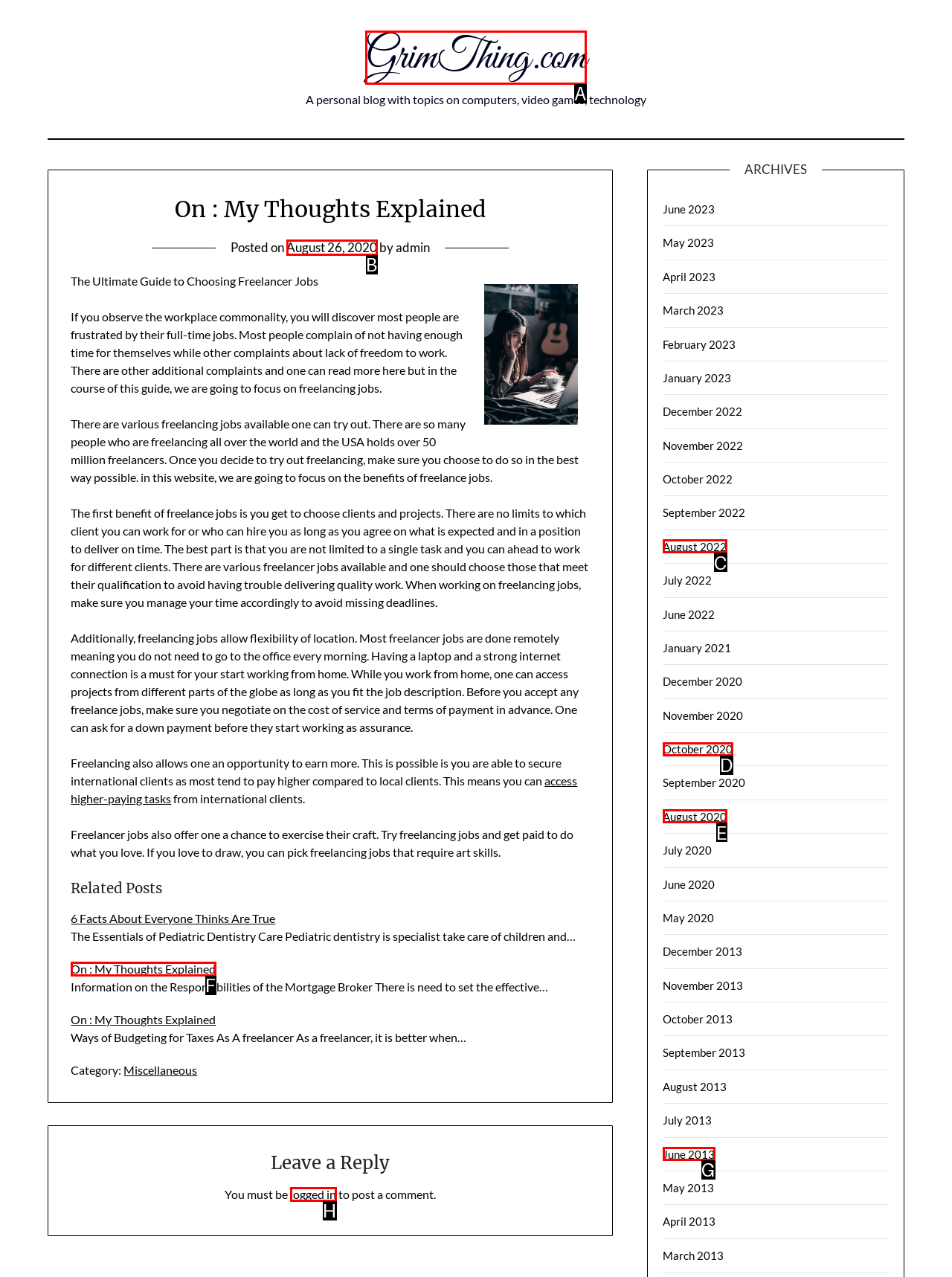Select the correct option from the given choices to perform this task: click the GrimThing.com link. Provide the letter of that option.

A